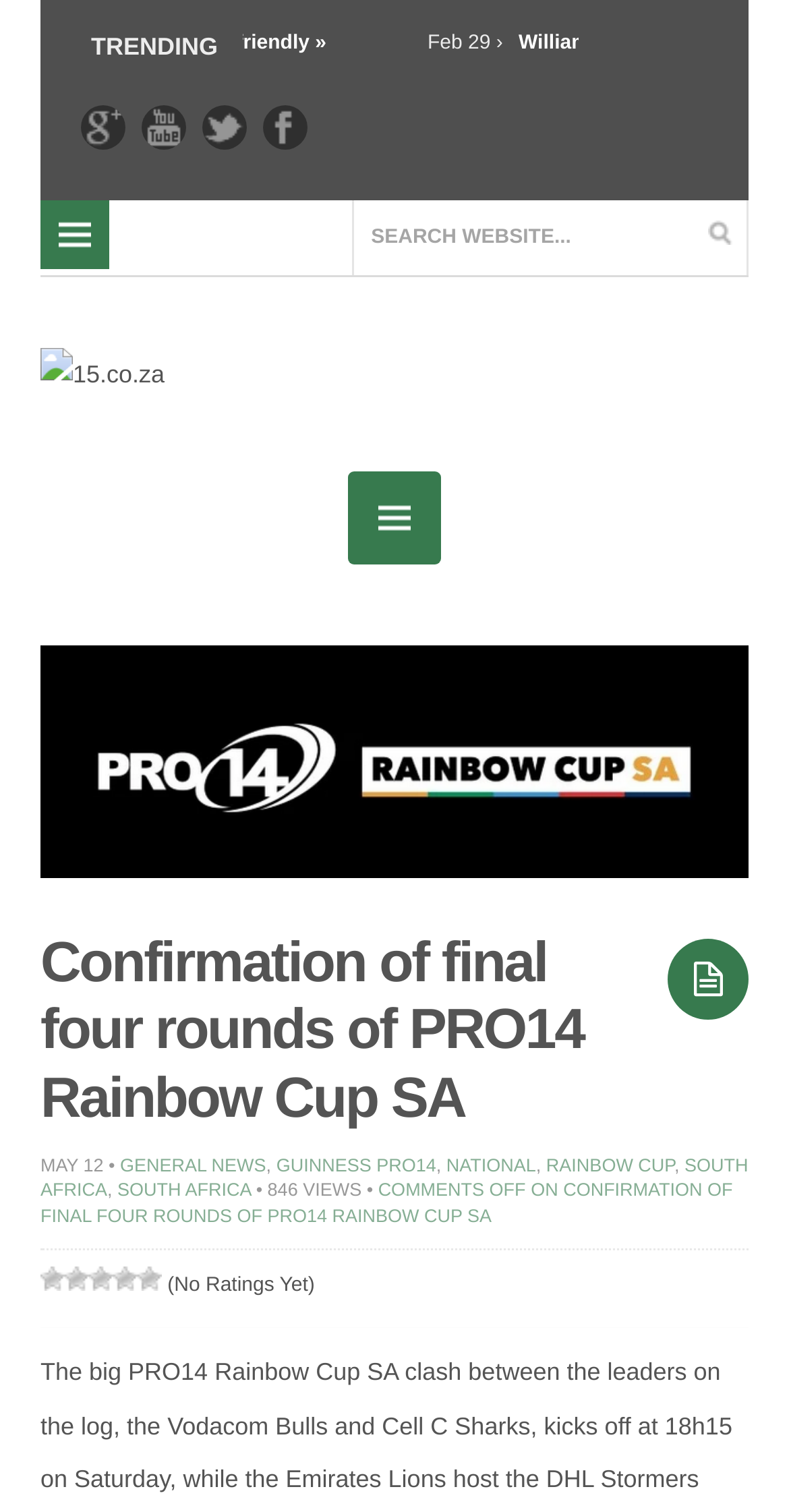What is the name of the rugby competition mentioned in the article?
Observe the image and answer the question with a one-word or short phrase response.

PRO14 Rainbow Cup SA